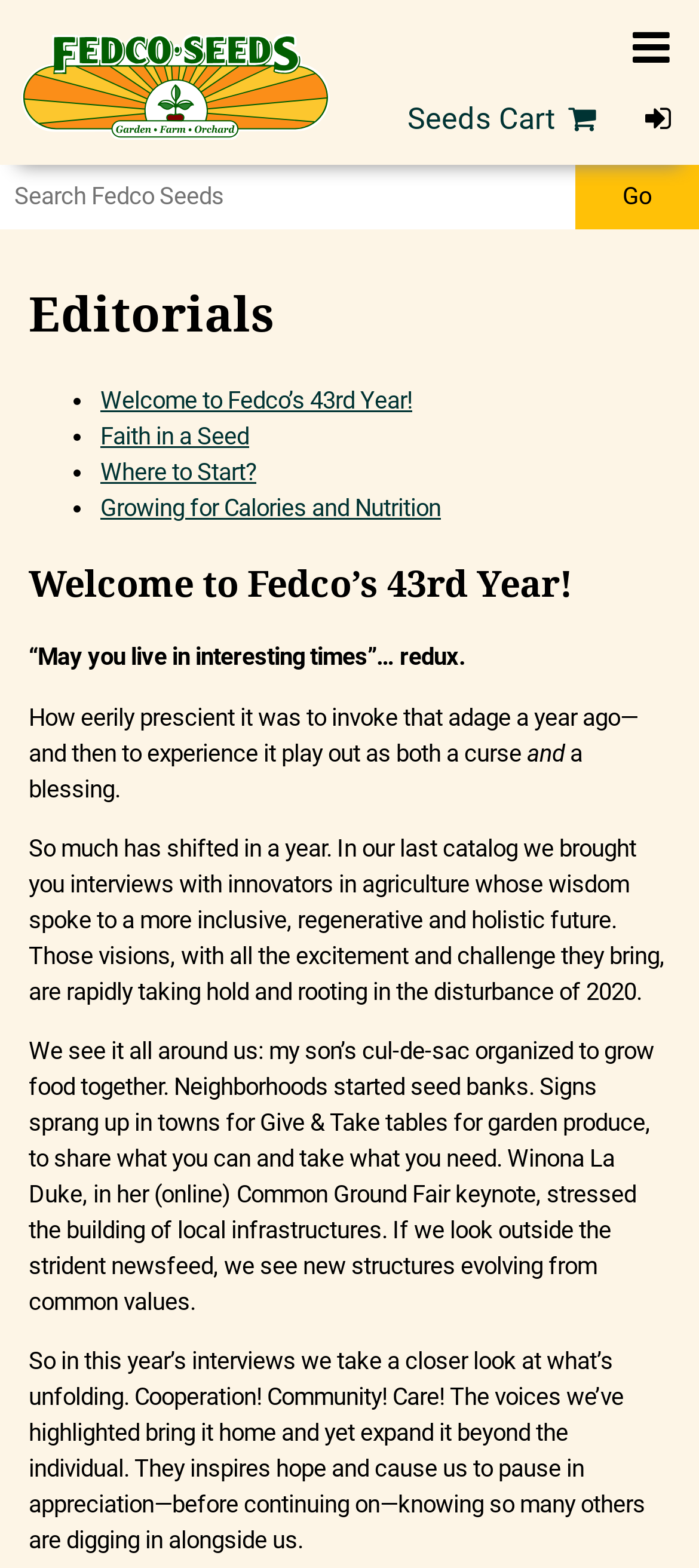Create a detailed narrative describing the layout and content of the webpage.

The webpage is about Fedco Seeds, an online platform for seeds and gardening. At the top left corner, there is a link to the "Home" page, accompanied by the Fedco Seeds logo. On the top right corner, there are links to "Seeds Cart" and a button, followed by a "Menu" button. Below the top navigation bar, there is a search box labeled "Search Fedco Seeds" with a "Go" button.

The main content of the webpage is divided into two sections. The first section is headed by "Editorials" and features a list of links to essays, including "Welcome to Fedco’s 43rd Year!", "Faith in a Seed", "Where to Start?", and "Growing for Calories and Nutrition". Each link is preceded by a bullet point.

The second section appears to be an essay titled "Welcome to Fedco’s 43rd Year!". The essay is divided into several paragraphs, discussing the changes that have taken place in the past year and the growth of a more inclusive, regenerative, and holistic future in agriculture. The text is accompanied by no images, but features a poetic tone, with quotes and philosophical reflections on the importance of community, cooperation, and care.